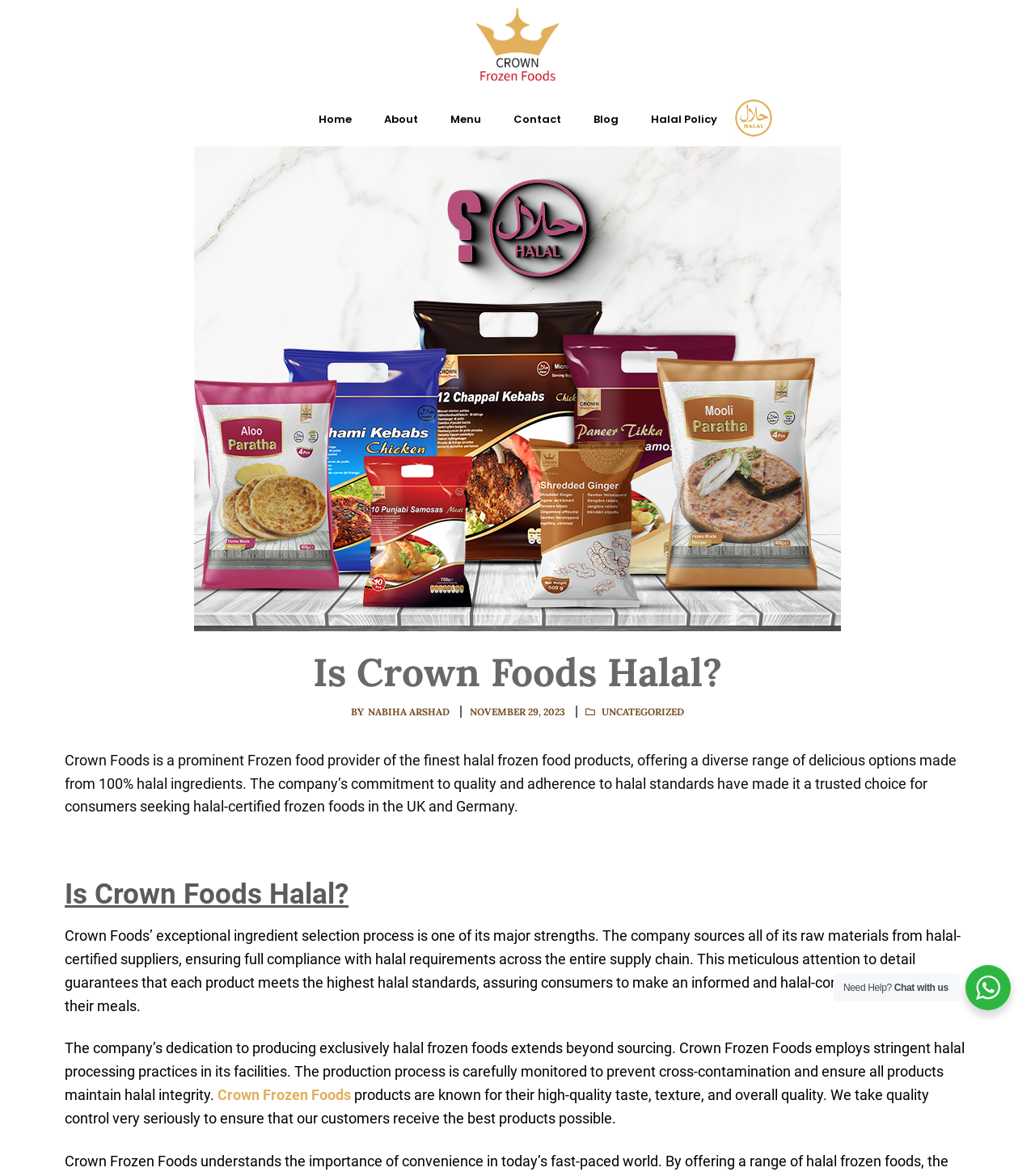Generate the title text from the webpage.

Is Crown Foods Halal?